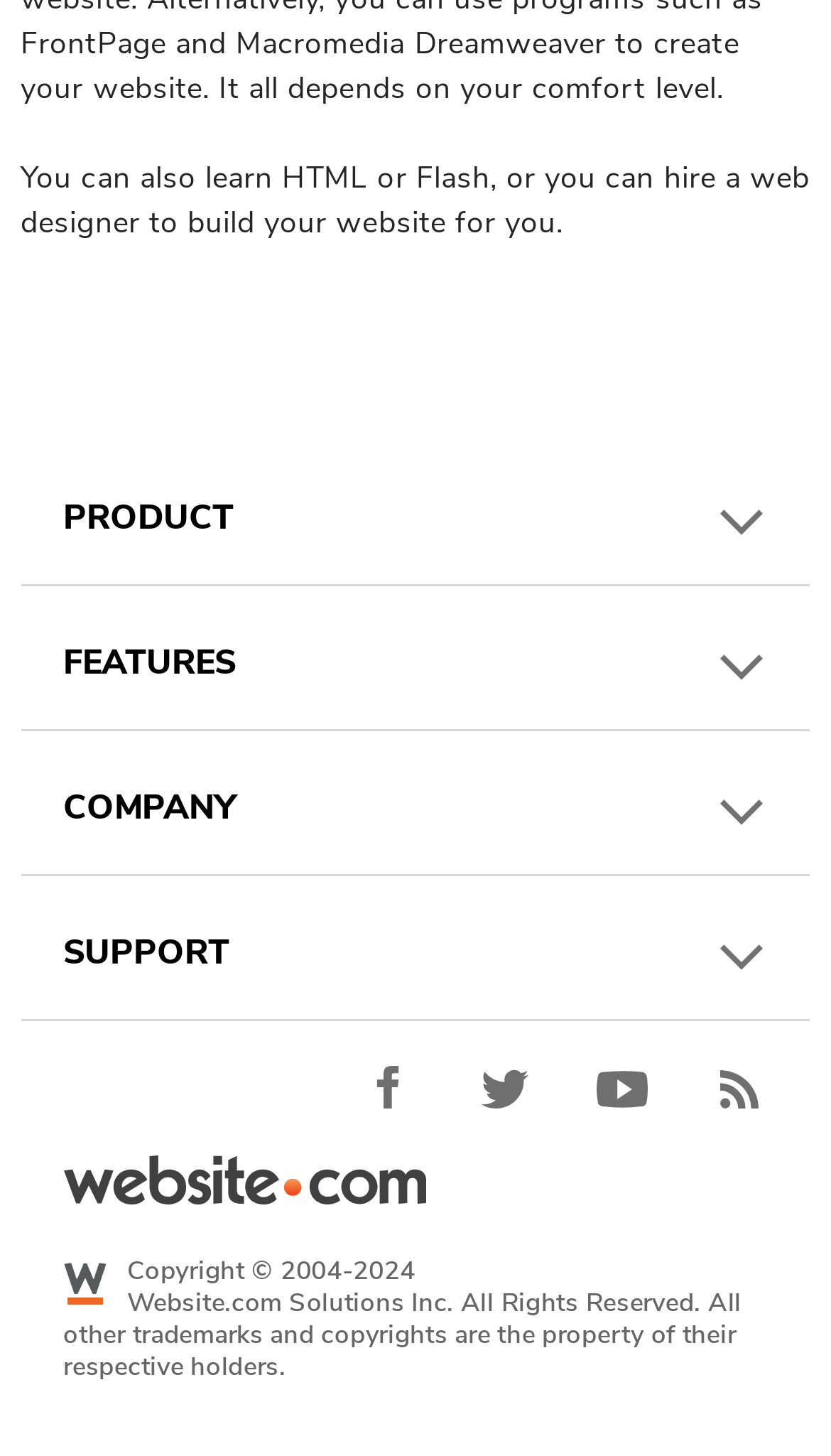Please locate the bounding box coordinates of the element that should be clicked to achieve the given instruction: "Check out Website Builder".

[0.076, 0.432, 0.373, 0.469]